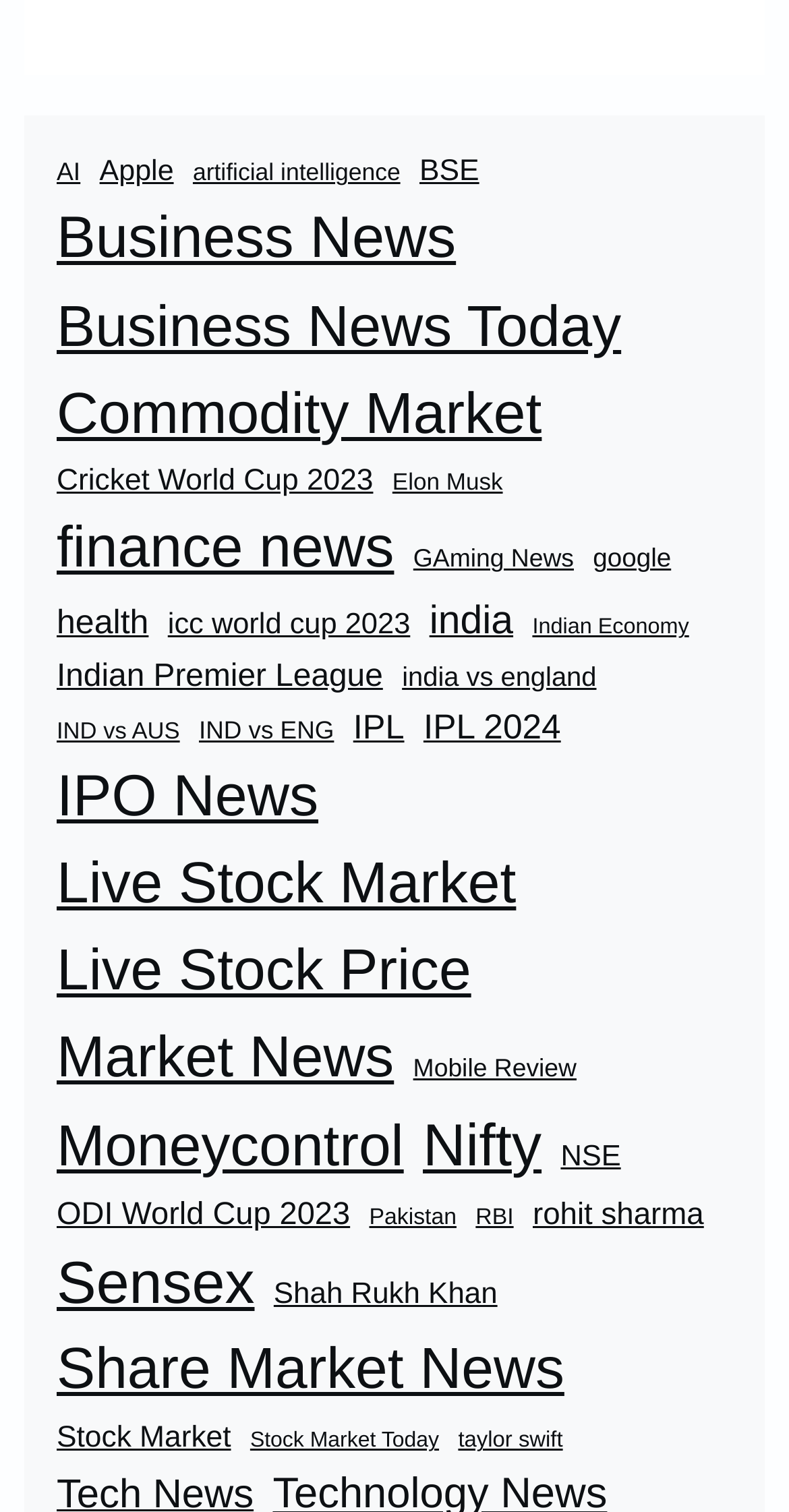Please identify the bounding box coordinates of the region to click in order to complete the given instruction: "Check Live Stock Market". The coordinates should be four float numbers between 0 and 1, i.e., [left, top, right, bottom].

[0.072, 0.556, 0.654, 0.614]